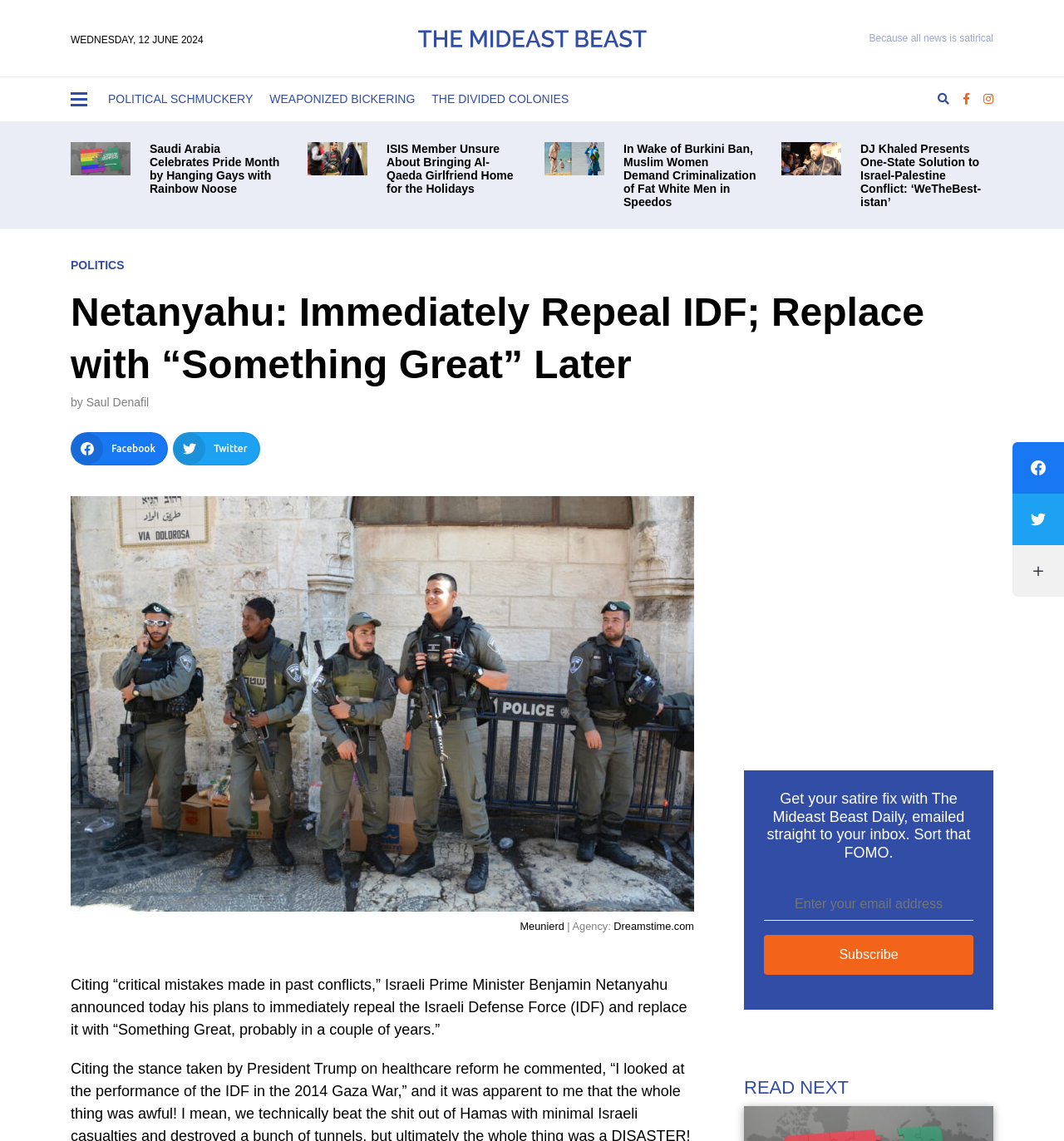Pinpoint the bounding box coordinates of the element you need to click to execute the following instruction: "Click on the 'POLITICAL SCHMUCKERY' link". The bounding box should be represented by four float numbers between 0 and 1, in the format [left, top, right, bottom].

[0.094, 0.074, 0.246, 0.101]